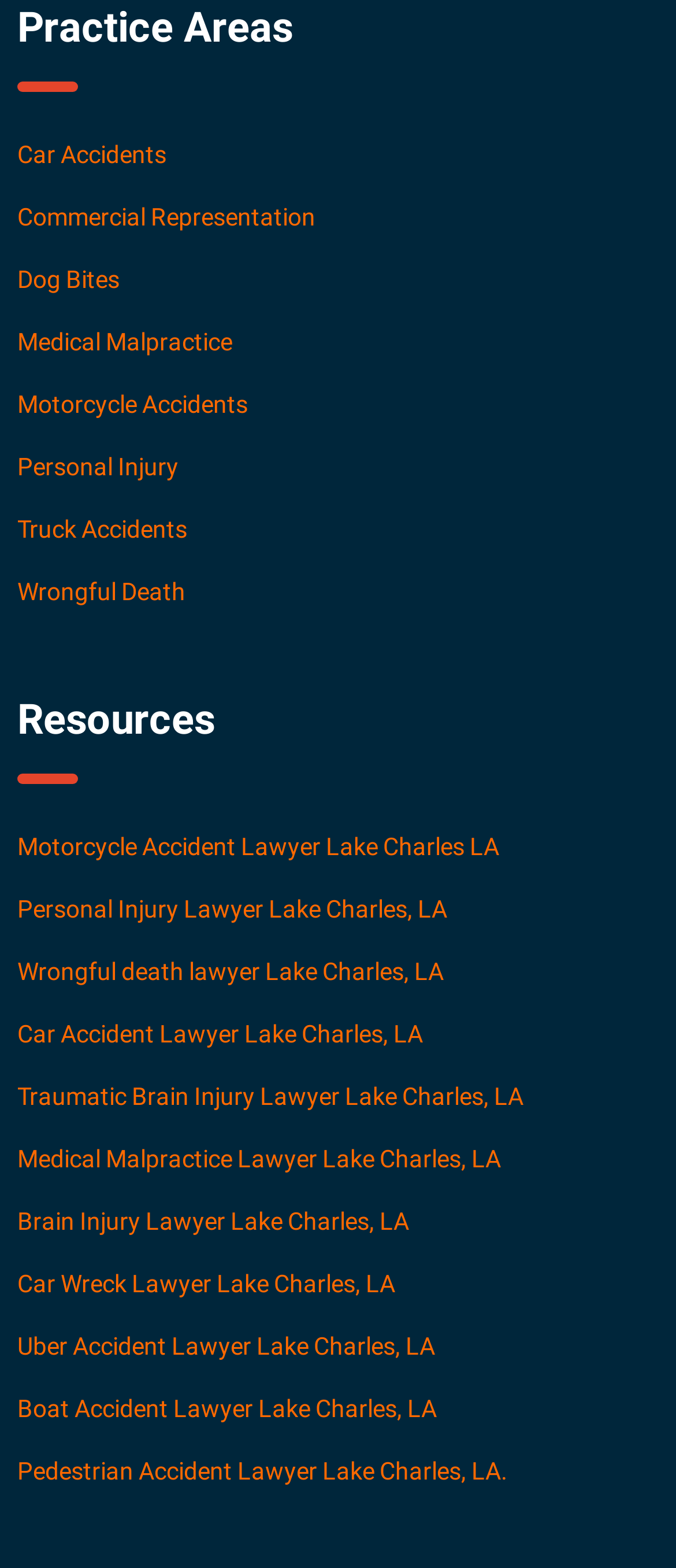What type of lawyers are listed on this webpage?
Provide a short answer using one word or a brief phrase based on the image.

Personal Injury Lawyers